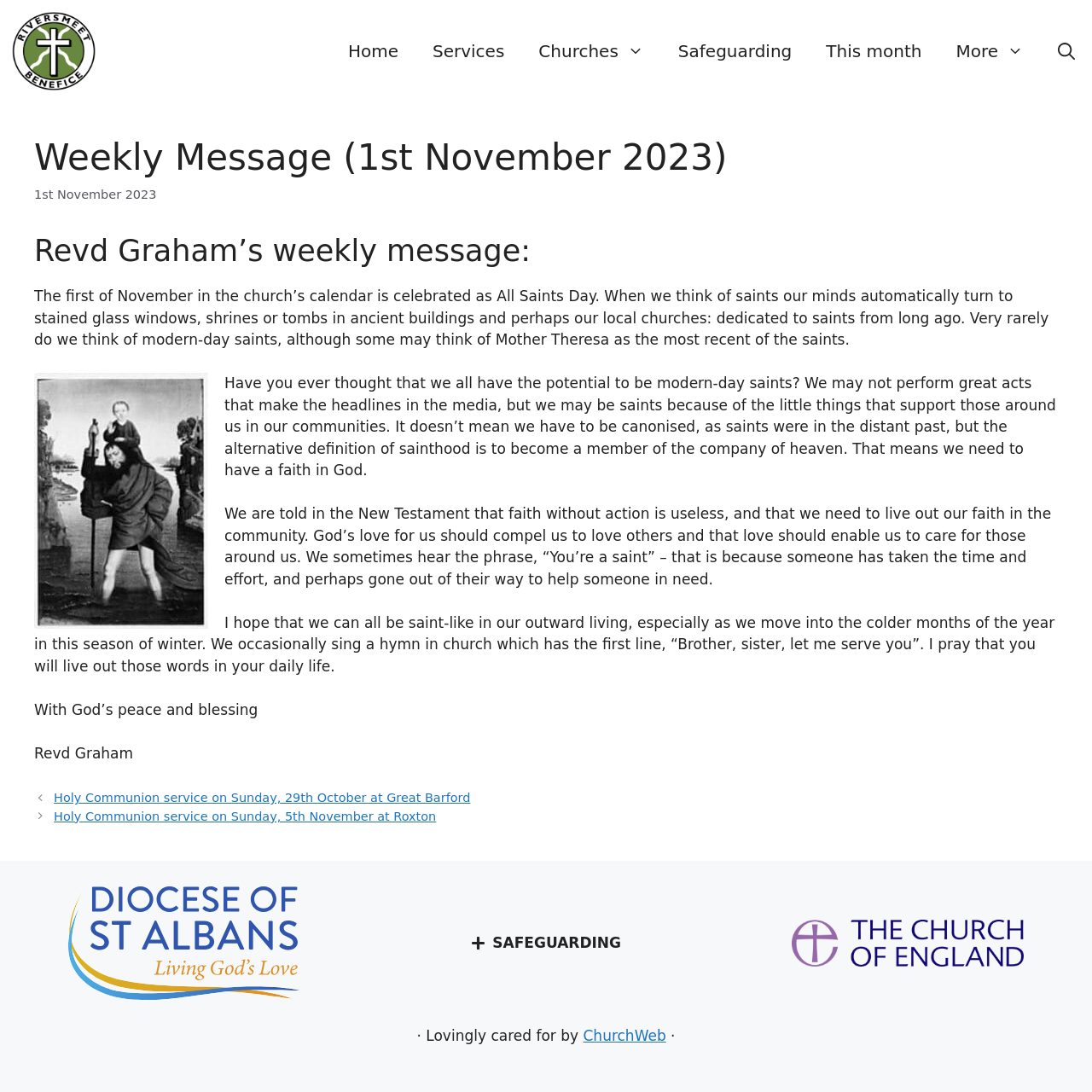Locate the bounding box coordinates of the region to be clicked to comply with the following instruction: "Open the search". The coordinates must be four float numbers between 0 and 1, in the form [left, top, right, bottom].

[0.953, 0.0, 1.0, 0.094]